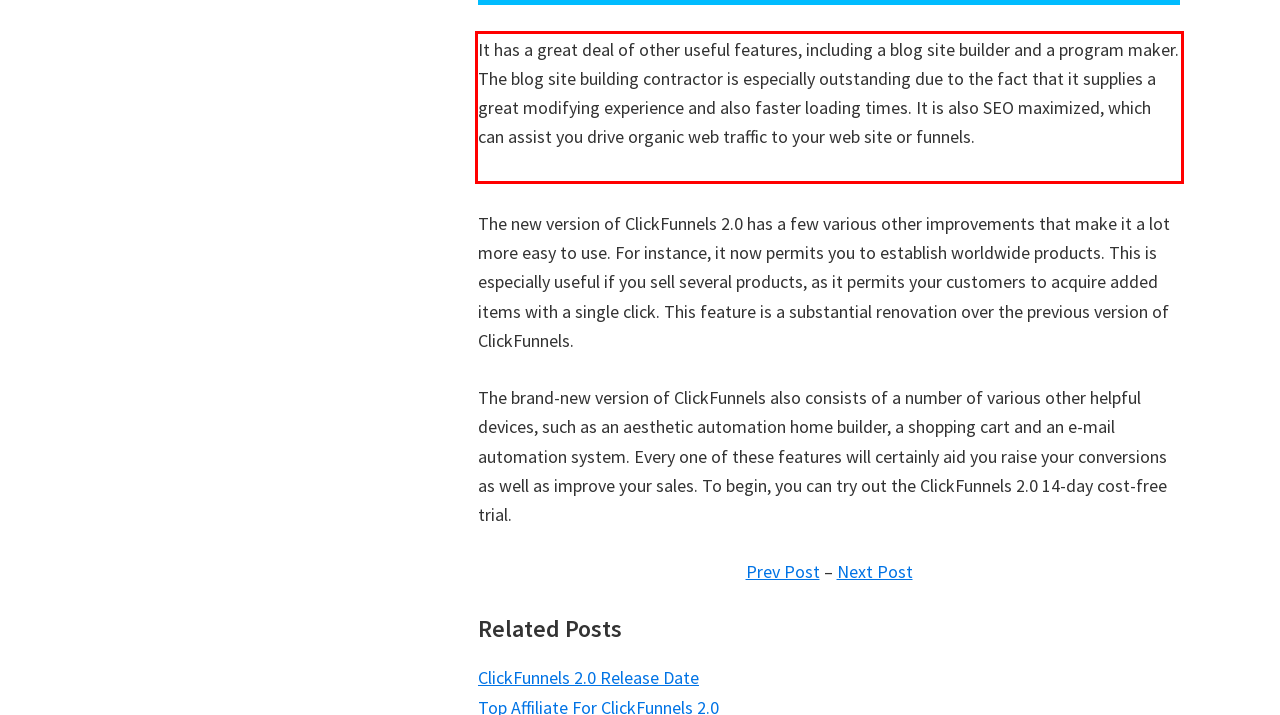Within the screenshot of a webpage, identify the red bounding box and perform OCR to capture the text content it contains.

It has a great deal of other useful features, including a blog site builder and a program maker. The blog site building contractor is especially outstanding due to the fact that it supplies a great modifying experience and also faster loading times. It is also SEO maximized, which can assist you drive organic web traffic to your web site or funnels. How To Cancel Clickfunnels 2.0